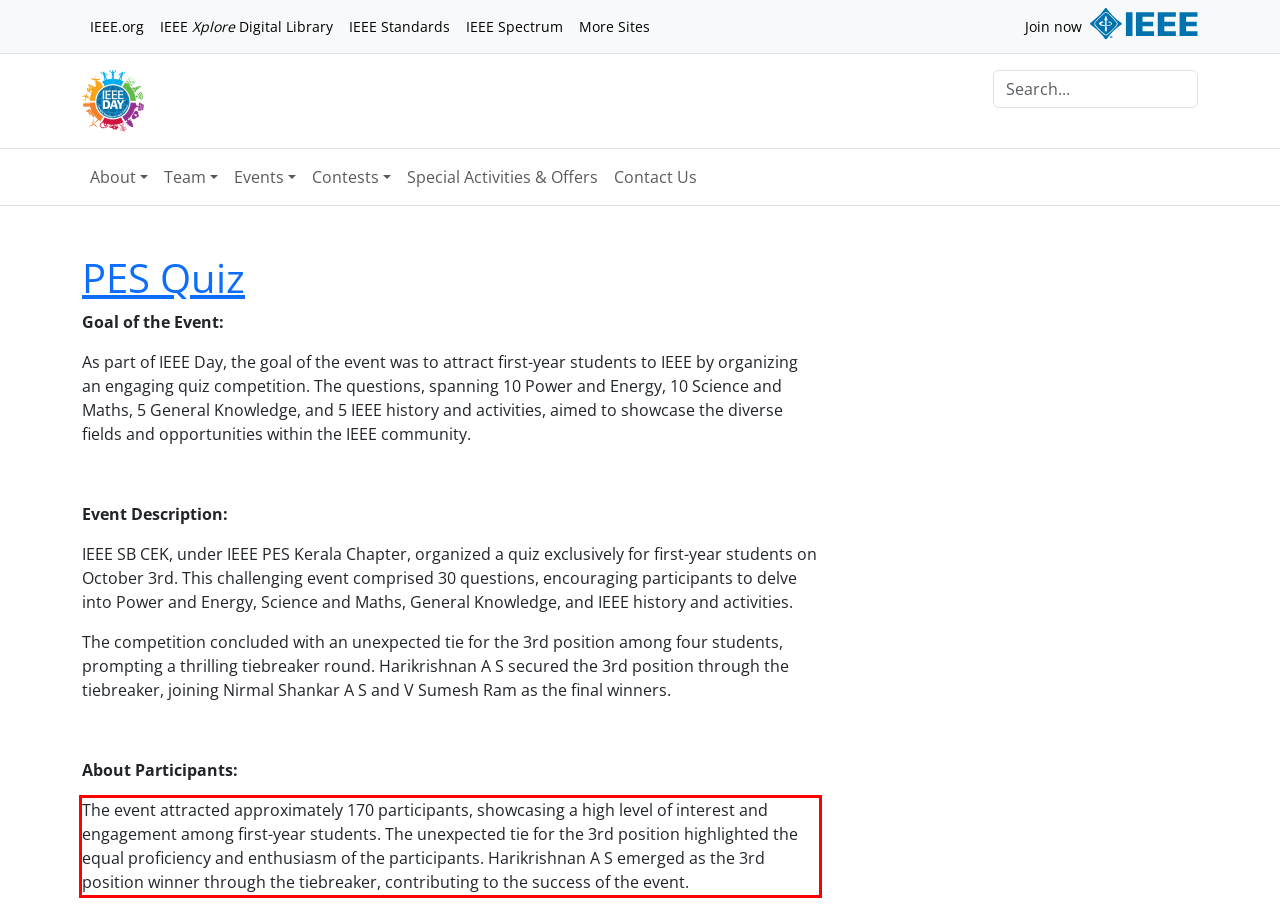The screenshot you have been given contains a UI element surrounded by a red rectangle. Use OCR to read and extract the text inside this red rectangle.

The event attracted approximately 170 participants, showcasing a high level of interest and engagement among first-year students. The unexpected tie for the 3rd position highlighted the equal proficiency and enthusiasm of the participants. Harikrishnan A S emerged as the 3rd position winner through the tiebreaker, contributing to the success of the event.